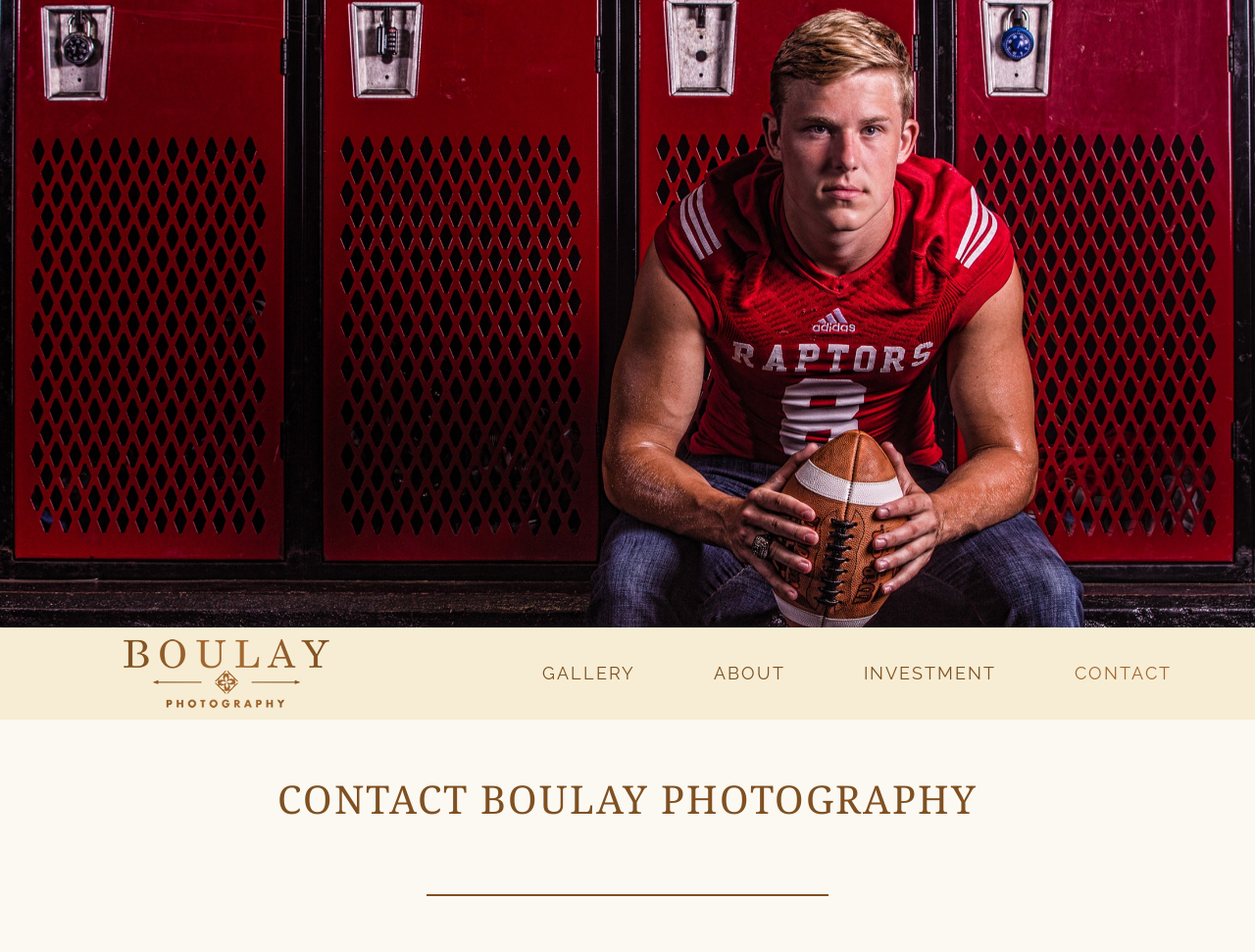Describe in detail what you see on the webpage.

The webpage is a contact page for Boulay Photography. At the top left corner, there is a logo of Boulay Photography, which is a clickable link. To the right of the logo, there is a main menu navigation bar with four links: GALLERY, ABOUT, INVESTMENT, and CONTACT. The CONTACT link is located at the far right of the navigation bar.

Below the navigation bar, there is a prominent heading that reads "CONTACT BOULAY PHOTOGRAPHY". This heading is centered near the top of the page. The text "Janice We would love to talk to you more about your session! Please fill out the form on this page and we will get back to you" is not visible on the page, but it seems to be a message related to the contact form, which is not described in the accessibility tree.